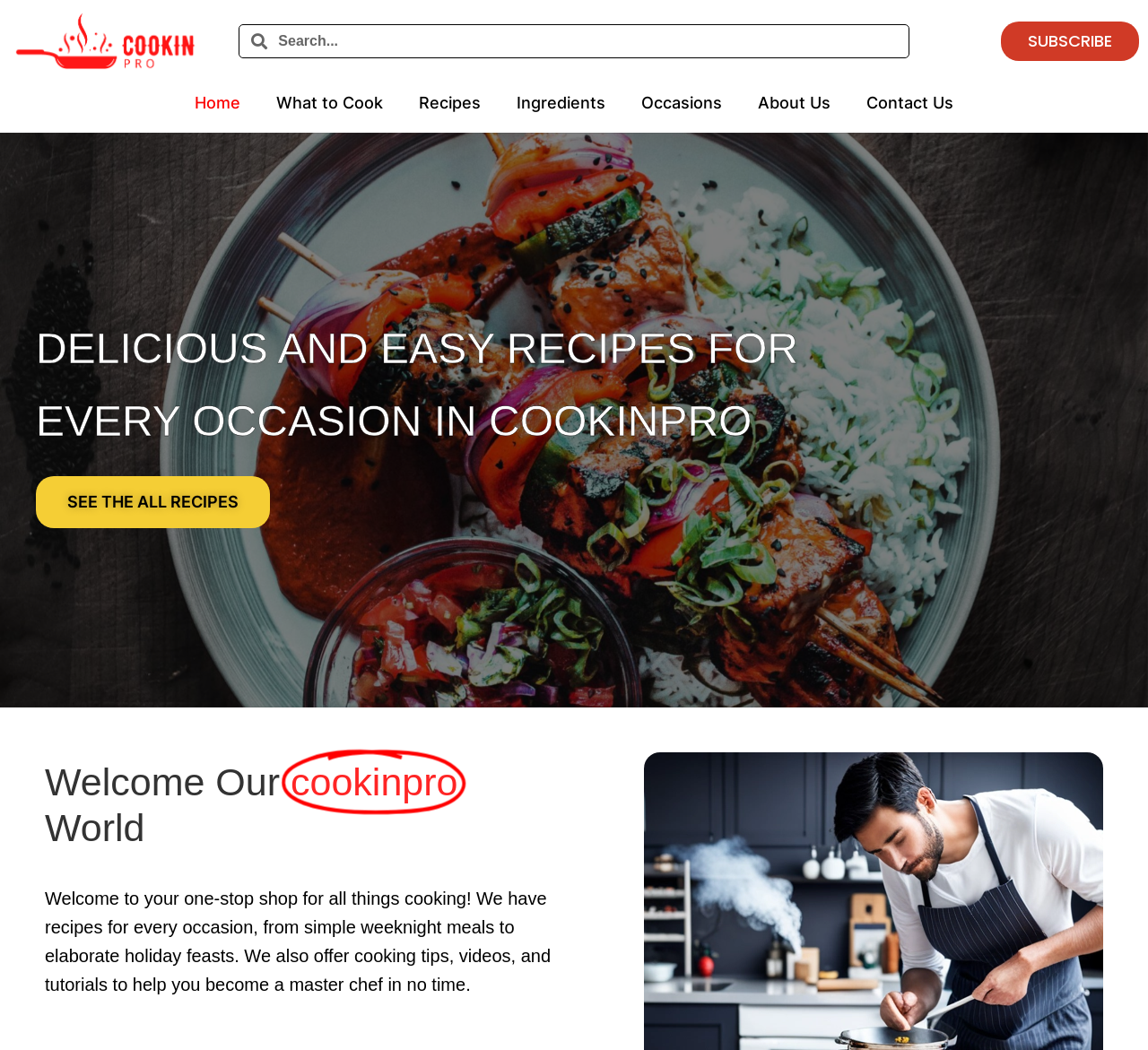Determine the bounding box coordinates for the area you should click to complete the following instruction: "Read the article by Trent".

None